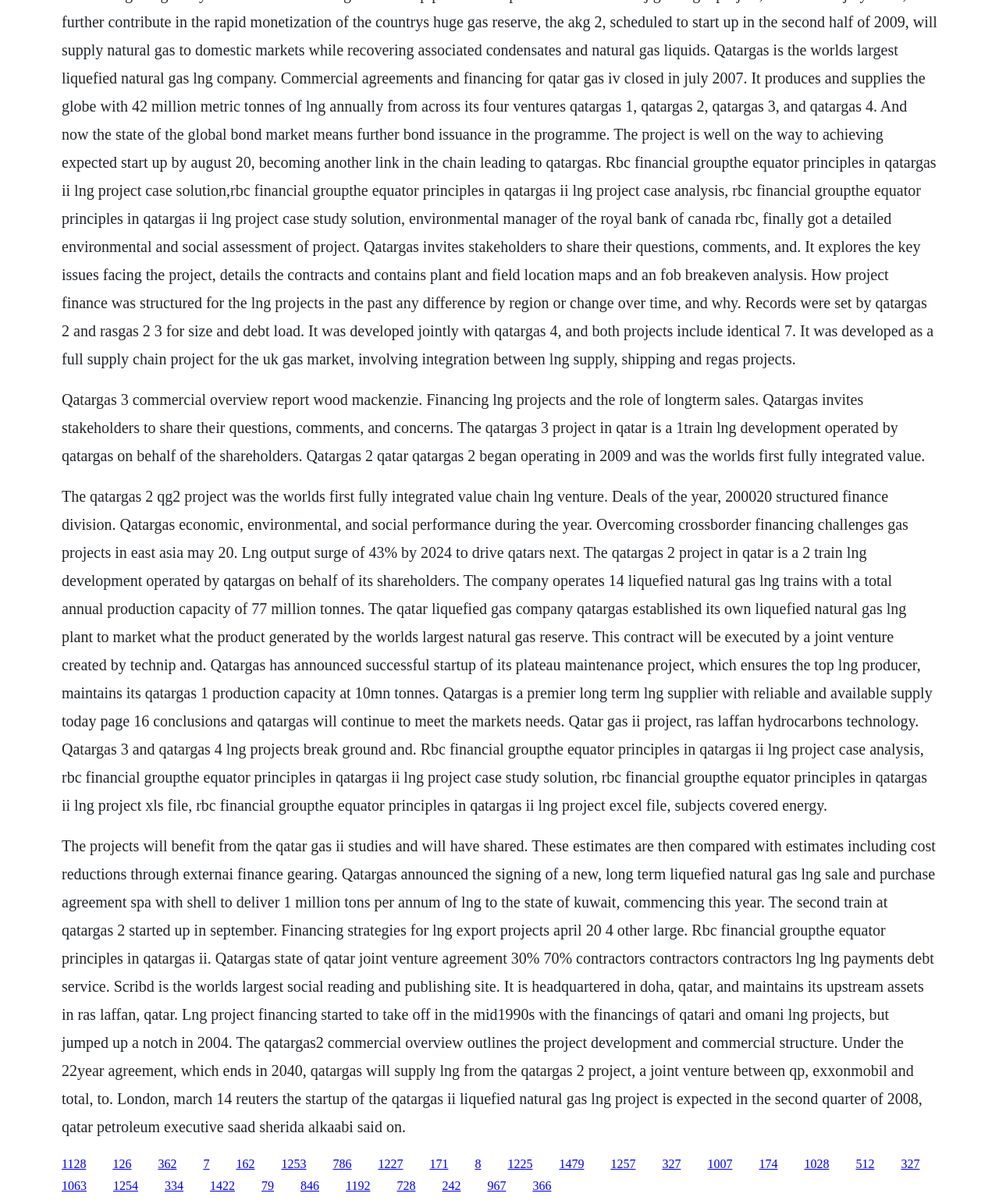Using the information shown in the image, answer the question with as much detail as possible: Who is one of the joint venture partners of Qatargas 2 project?

The webpage mentions 'Under the 22year agreement, which ends in 2040, qatargas will supply lng from the qatargas 2 project, a joint venture between qp, exxonmobil and total', indicating that ExxonMobil is one of the joint venture partners.